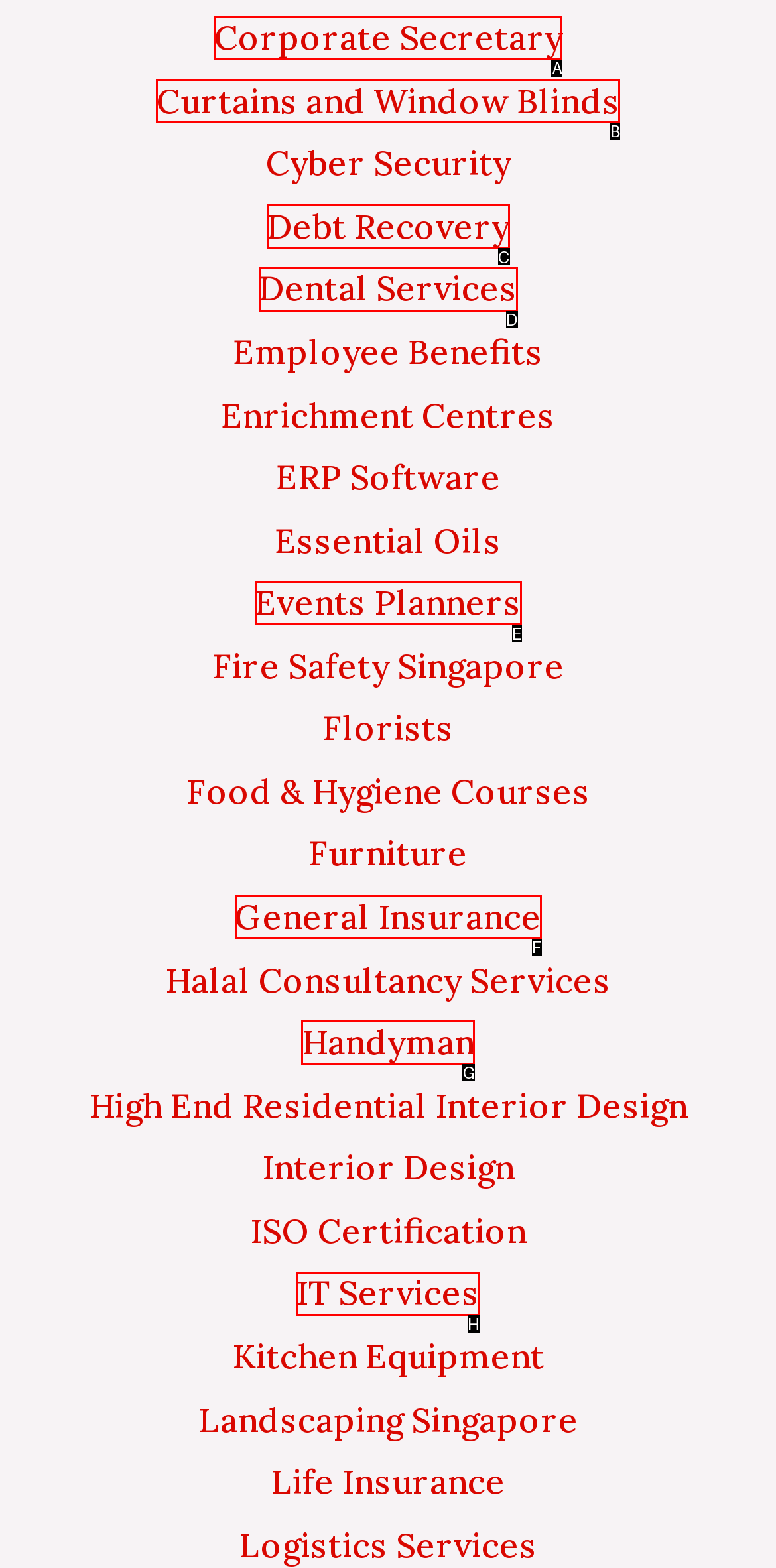Find the option that best fits the description: Curtains and Window Blinds. Answer with the letter of the option.

B